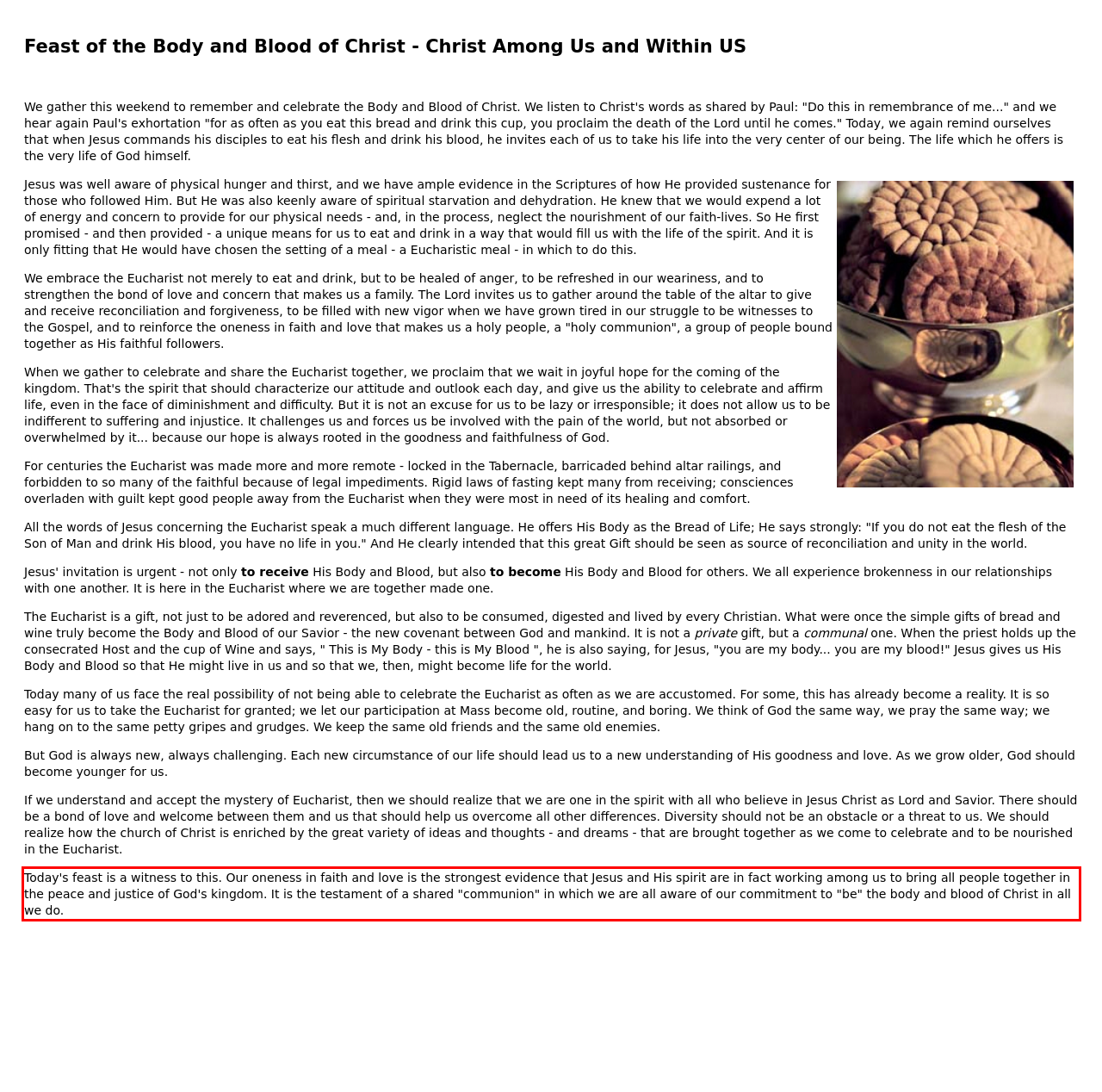Please examine the screenshot of the webpage and read the text present within the red rectangle bounding box.

Today's feast is a witness to this. Our oneness in faith and love is the strongest evidence that Jesus and His spirit are in fact working among us to bring all people together in the peace and justice of God's kingdom. It is the testament of a shared "communion" in which we are all aware of our commitment to "be" the body and blood of Christ in all we do.